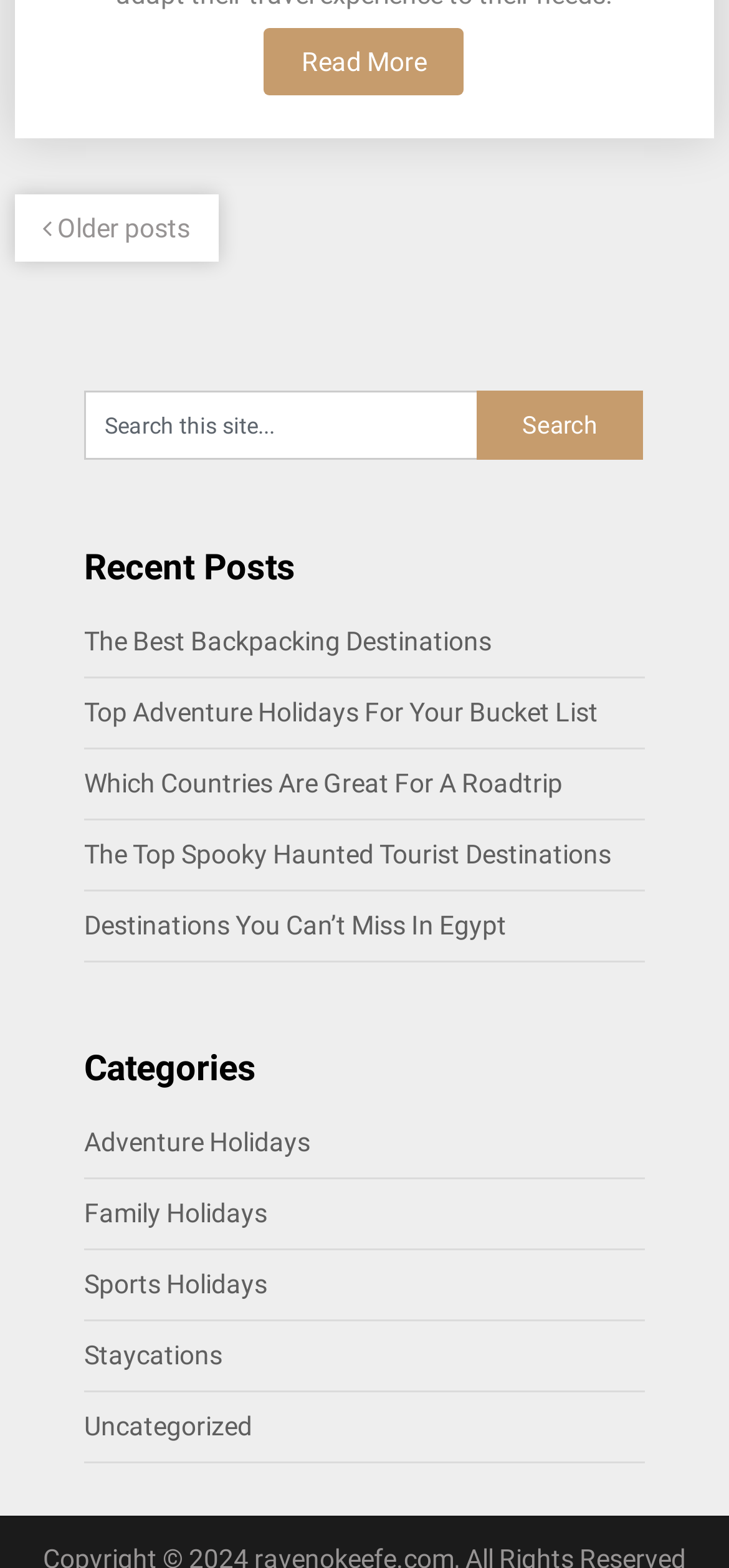Locate the UI element that matches the description The Best Backpacking Destinations in the webpage screenshot. Return the bounding box coordinates in the format (top-left x, top-left y, bottom-right x, bottom-right y), with values ranging from 0 to 1.

[0.115, 0.4, 0.674, 0.419]